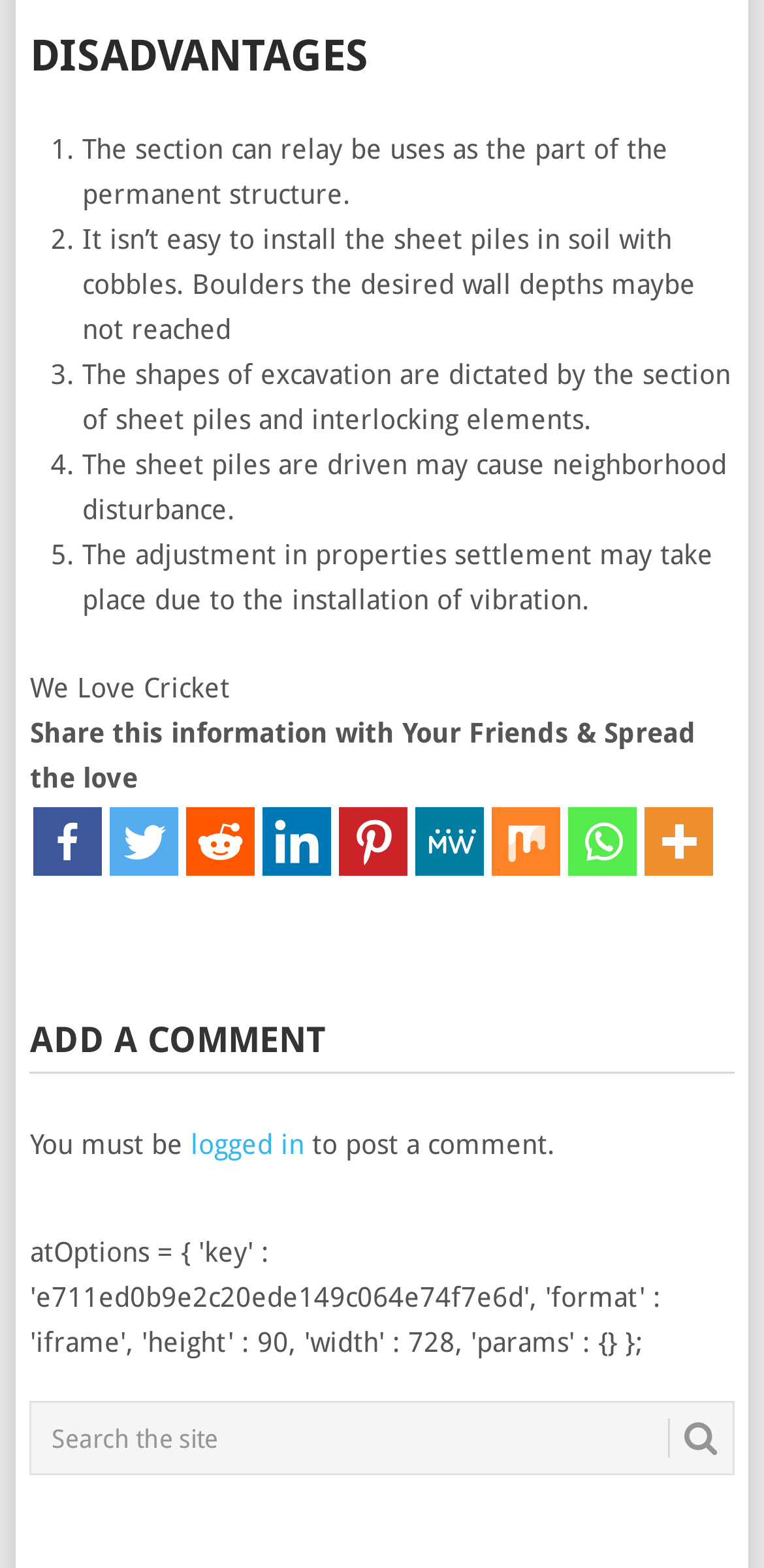Please locate the clickable area by providing the bounding box coordinates to follow this instruction: "Share on Facebook".

[0.044, 0.515, 0.134, 0.559]